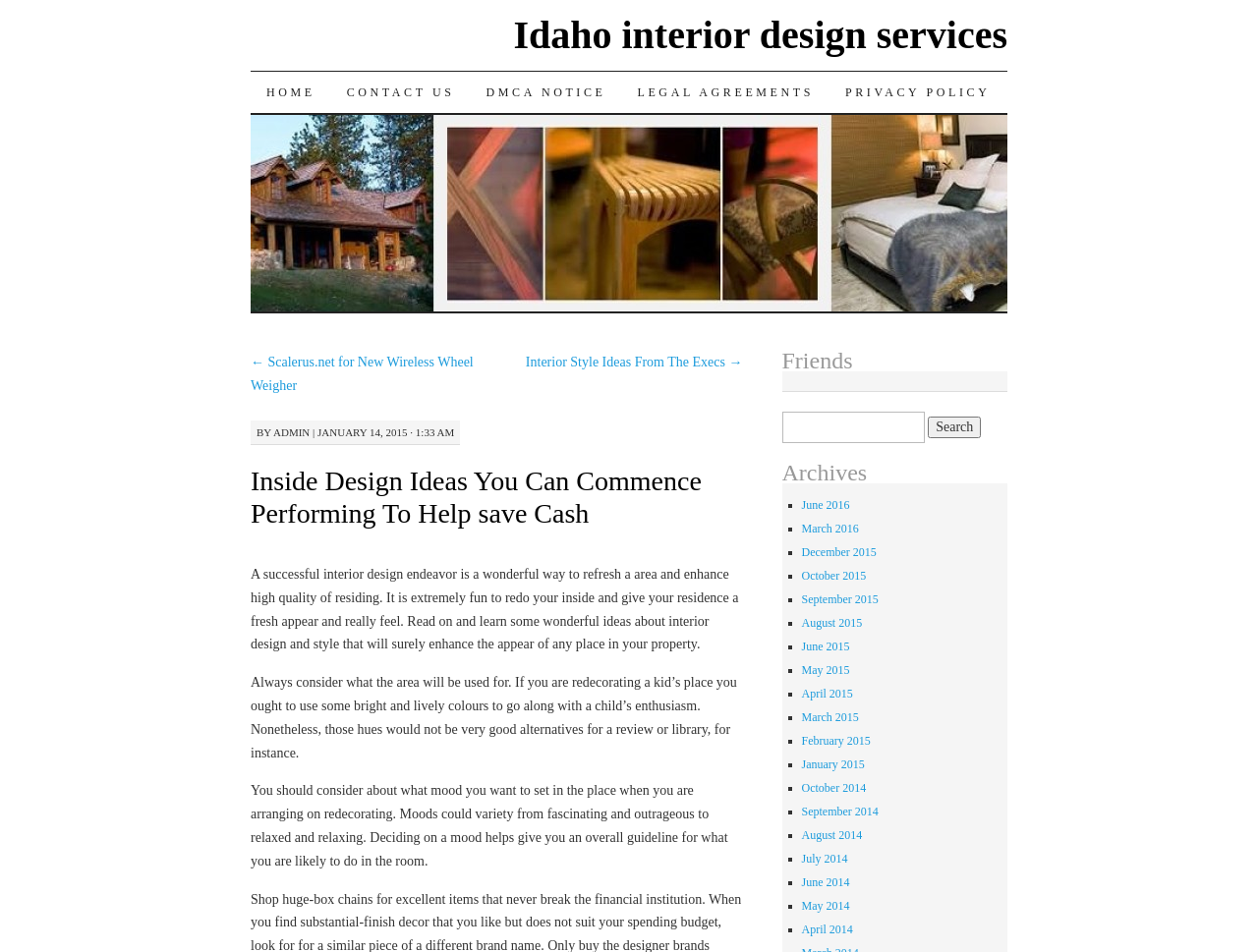Who is the author of the article?
Based on the image, respond with a single word or phrase.

ADMIN